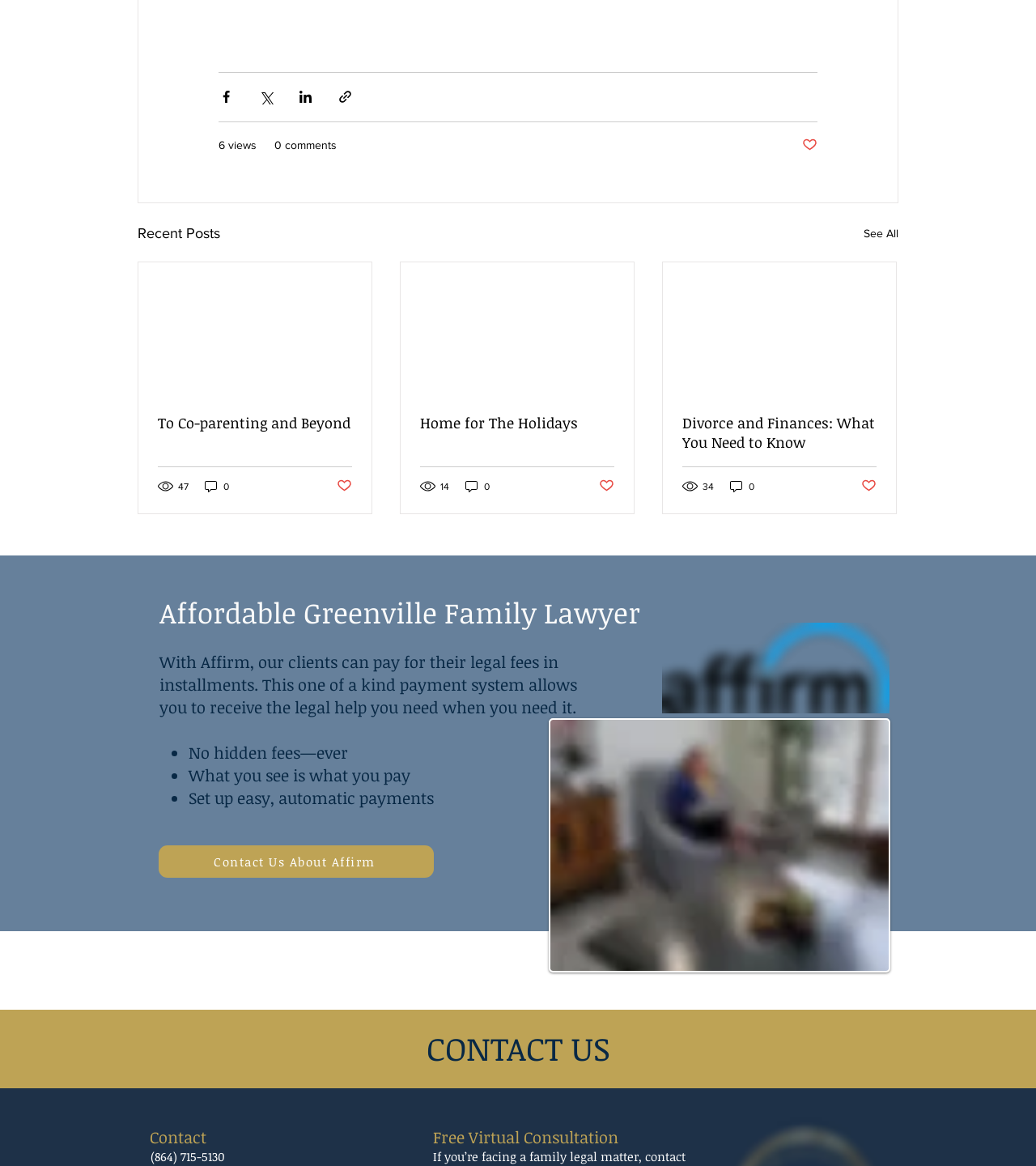Using a single word or phrase, answer the following question: 
What is the name of the lawyer's office?

Affordable Greenville Family Lawyer